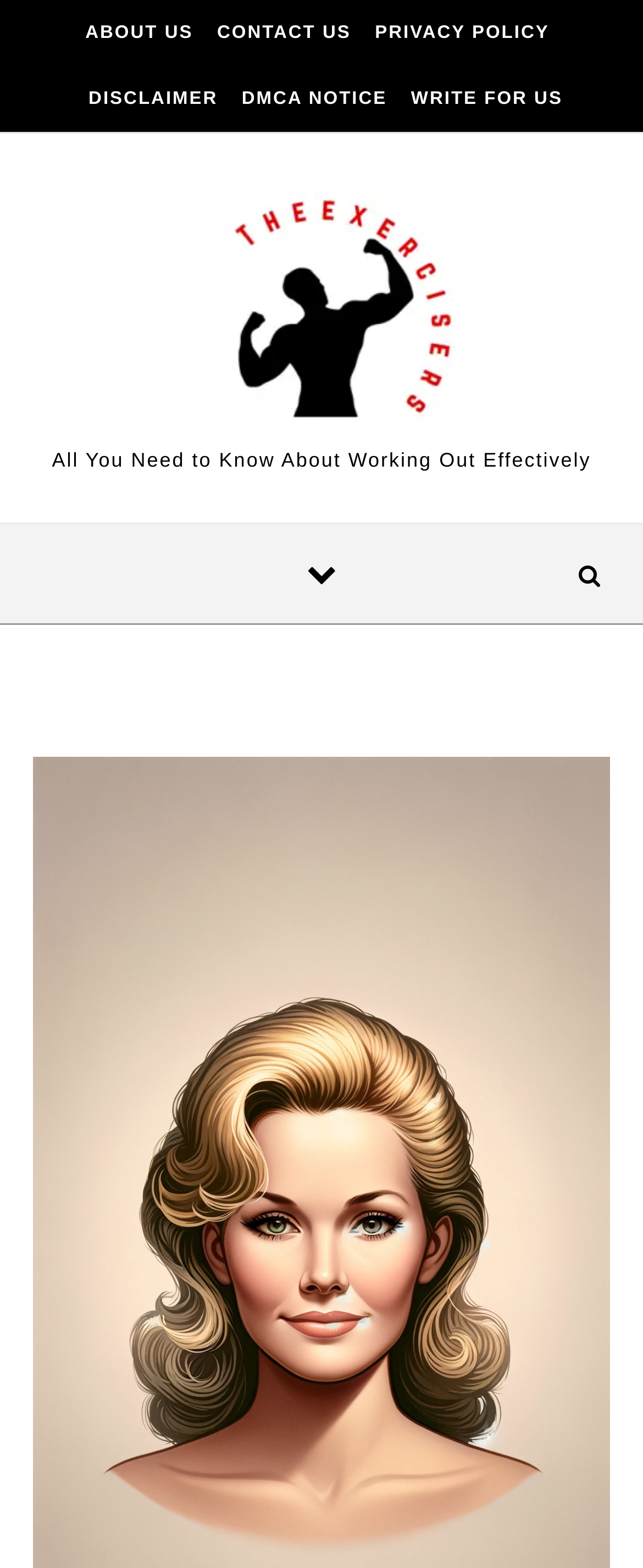Determine the bounding box coordinates of the clickable area required to perform the following instruction: "click the button with a share icon". The coordinates should be represented as four float numbers between 0 and 1: [left, top, right, bottom].

[0.885, 0.334, 0.949, 0.399]